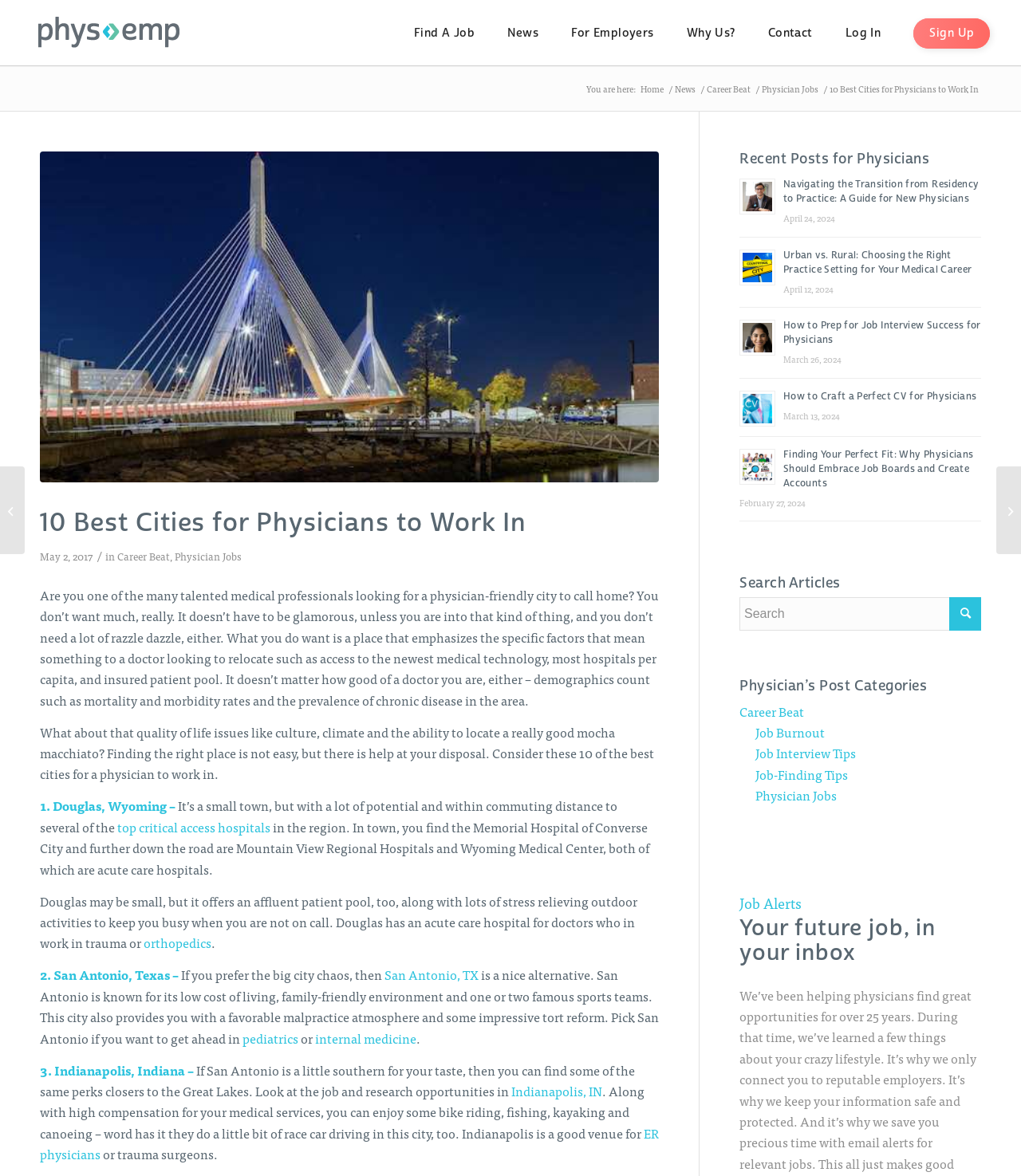What type of hospital is mentioned in Douglas, Wyoming?
Based on the visual details in the image, please answer the question thoroughly.

In the section discussing Douglas, Wyoming, it is mentioned that the city has an acute care hospital, which is relevant for doctors who work in trauma or orthopedics.